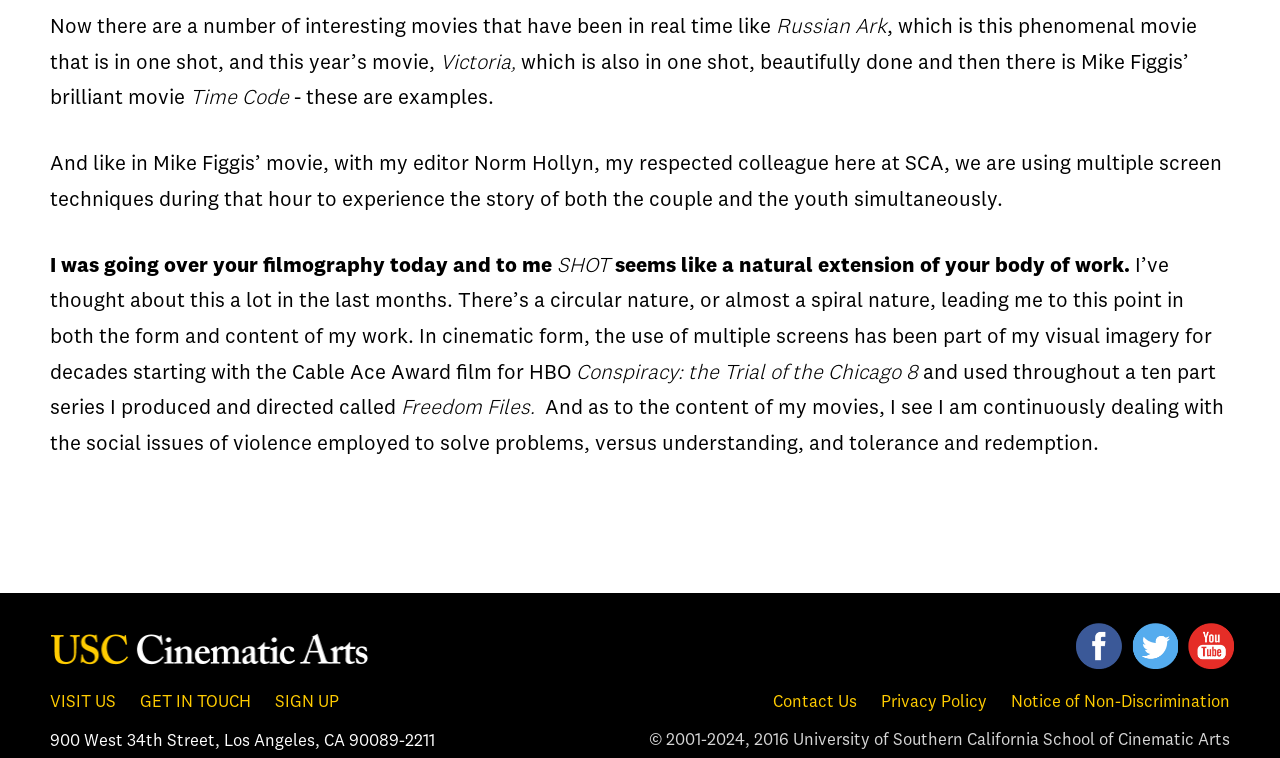What is the theme of the movies mentioned on the webpage?
Give a detailed response to the question by analyzing the screenshot.

The webpage mentions that the movies deal with social issues such as violence, understanding, tolerance, and redemption, which suggests that the theme of the movies is focused on exploring these social issues.